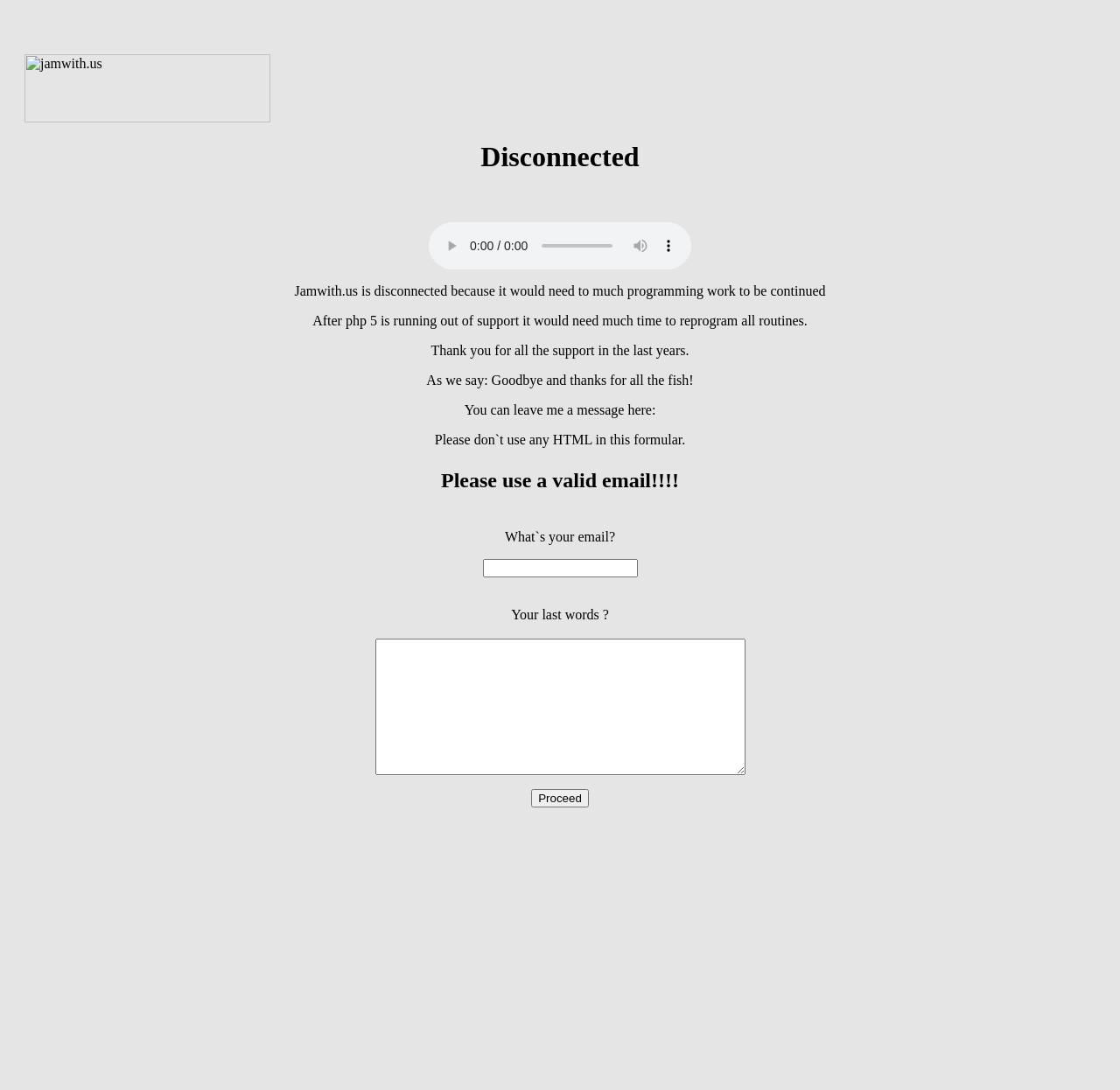What is the tone of the webpage's farewell message?
Using the image as a reference, give an elaborate response to the question.

The webpage's farewell message, 'Goodbye and thanks for all the fish!', is a humorous reference to a famous science fiction novel, indicating a lighthearted tone despite the announcement of the website's disconnection.